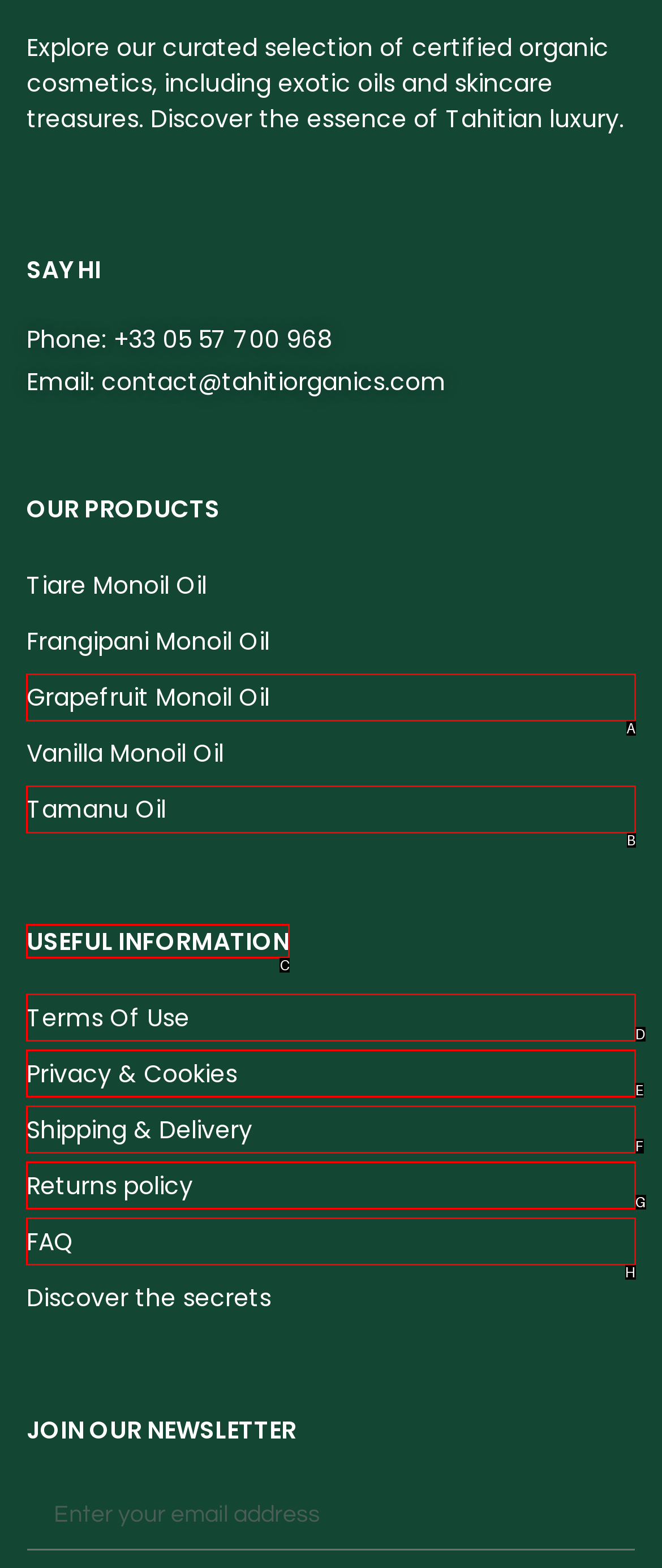Please determine which option aligns with the description: Tamanu Oil. Respond with the option’s letter directly from the available choices.

B